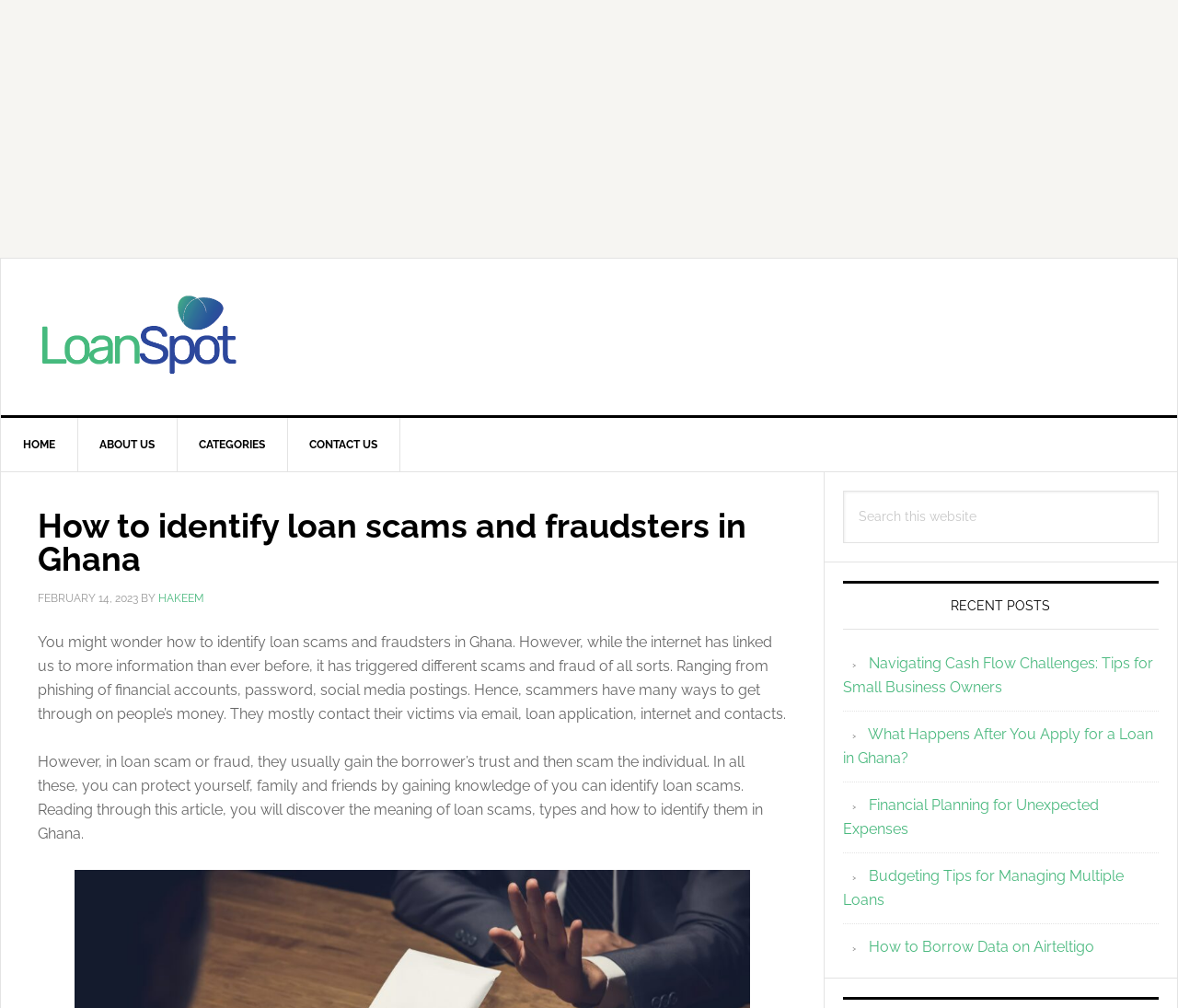What are the recent posts on the website? Refer to the image and provide a one-word or short phrase answer.

List of loan-related articles